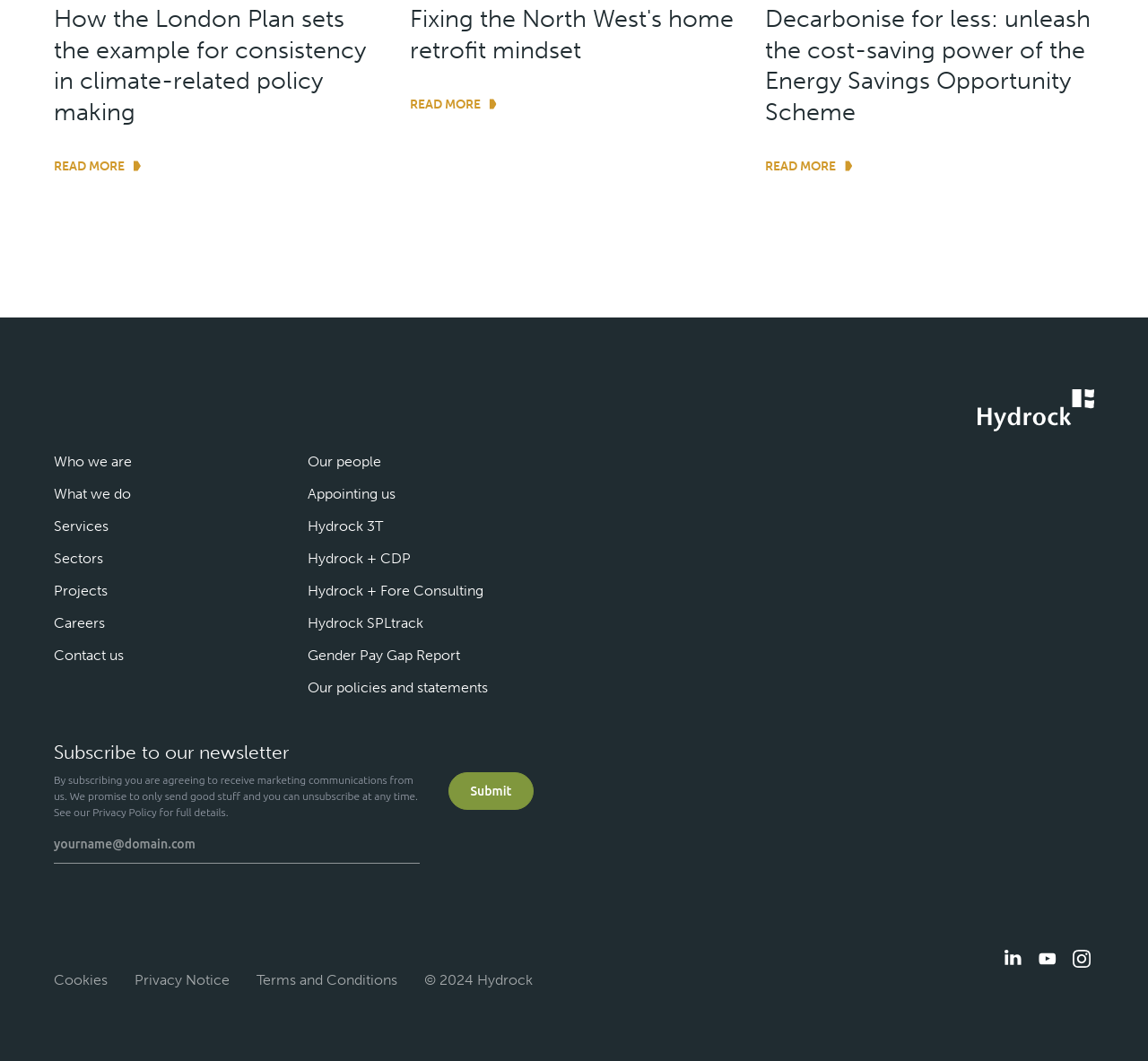What is the company name? Look at the image and give a one-word or short phrase answer.

Hydrock